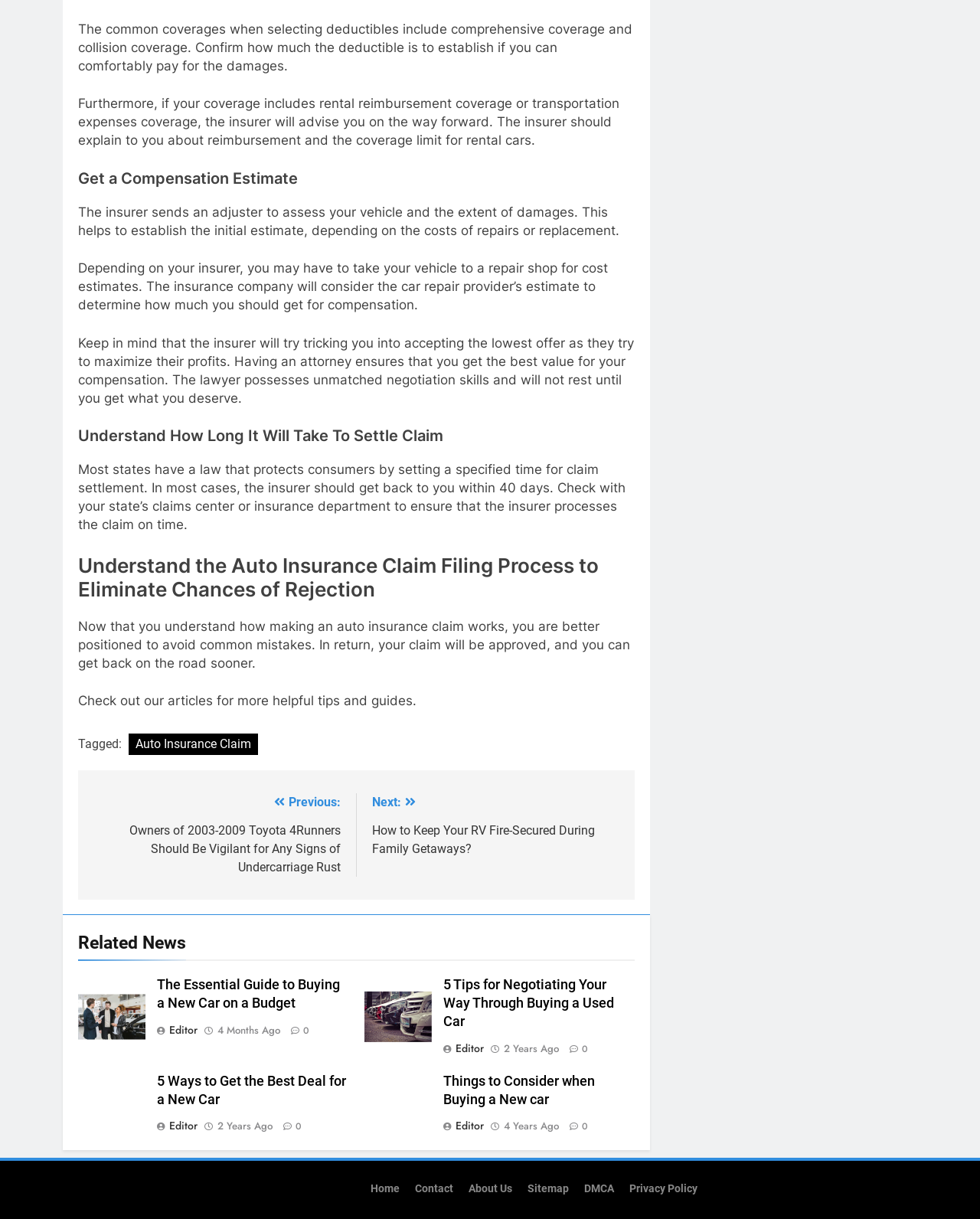What is the main topic of this webpage?
Could you please answer the question thoroughly and with as much detail as possible?

Based on the content of the webpage, it appears to be discussing the process of making an auto insurance claim, including understanding deductibles, getting a compensation estimate, and understanding how long it takes to settle a claim.